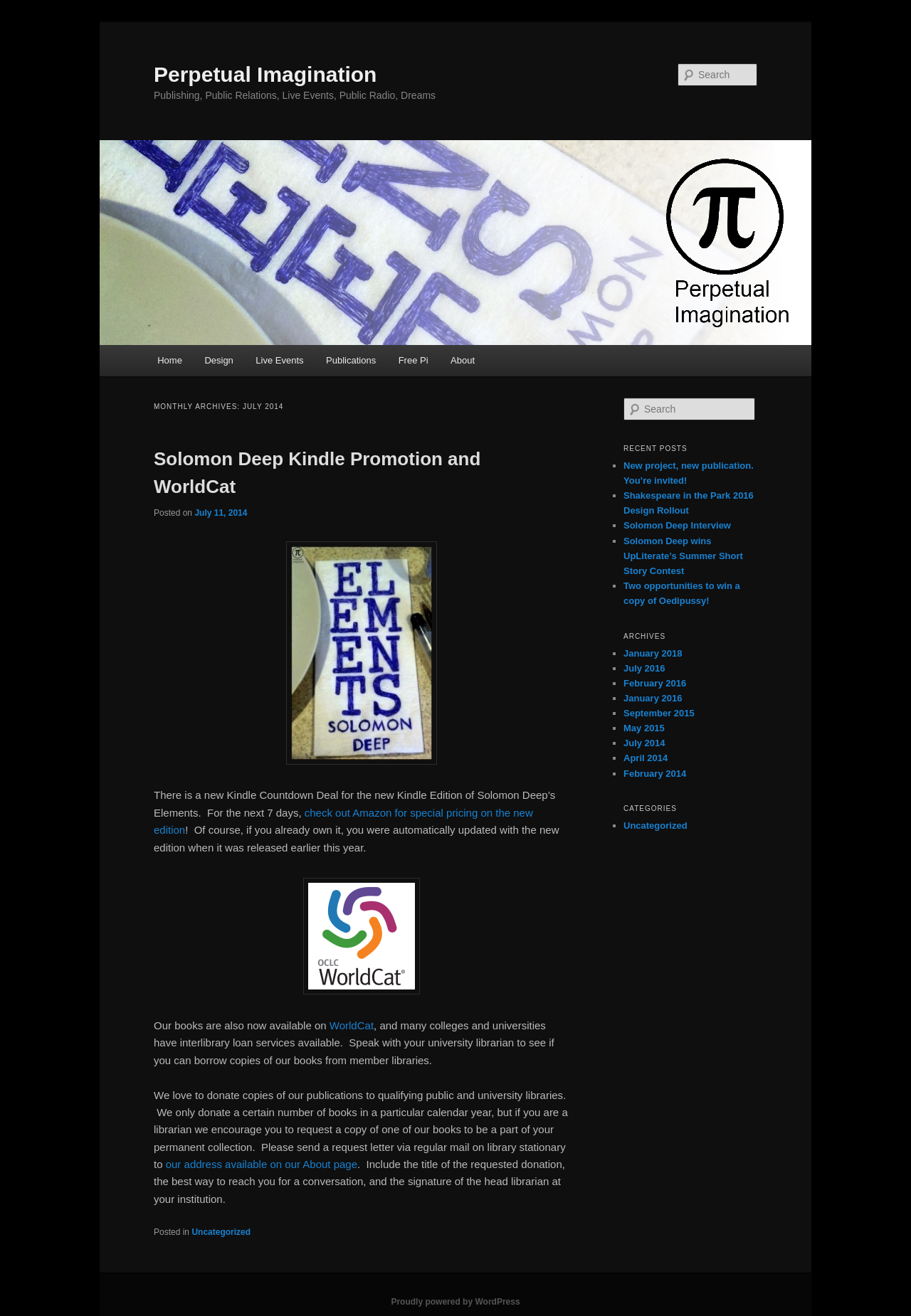Give a short answer using one word or phrase for the question:
What is the title of the latest article?

Solomon Deep Kindle Promotion and WorldCat